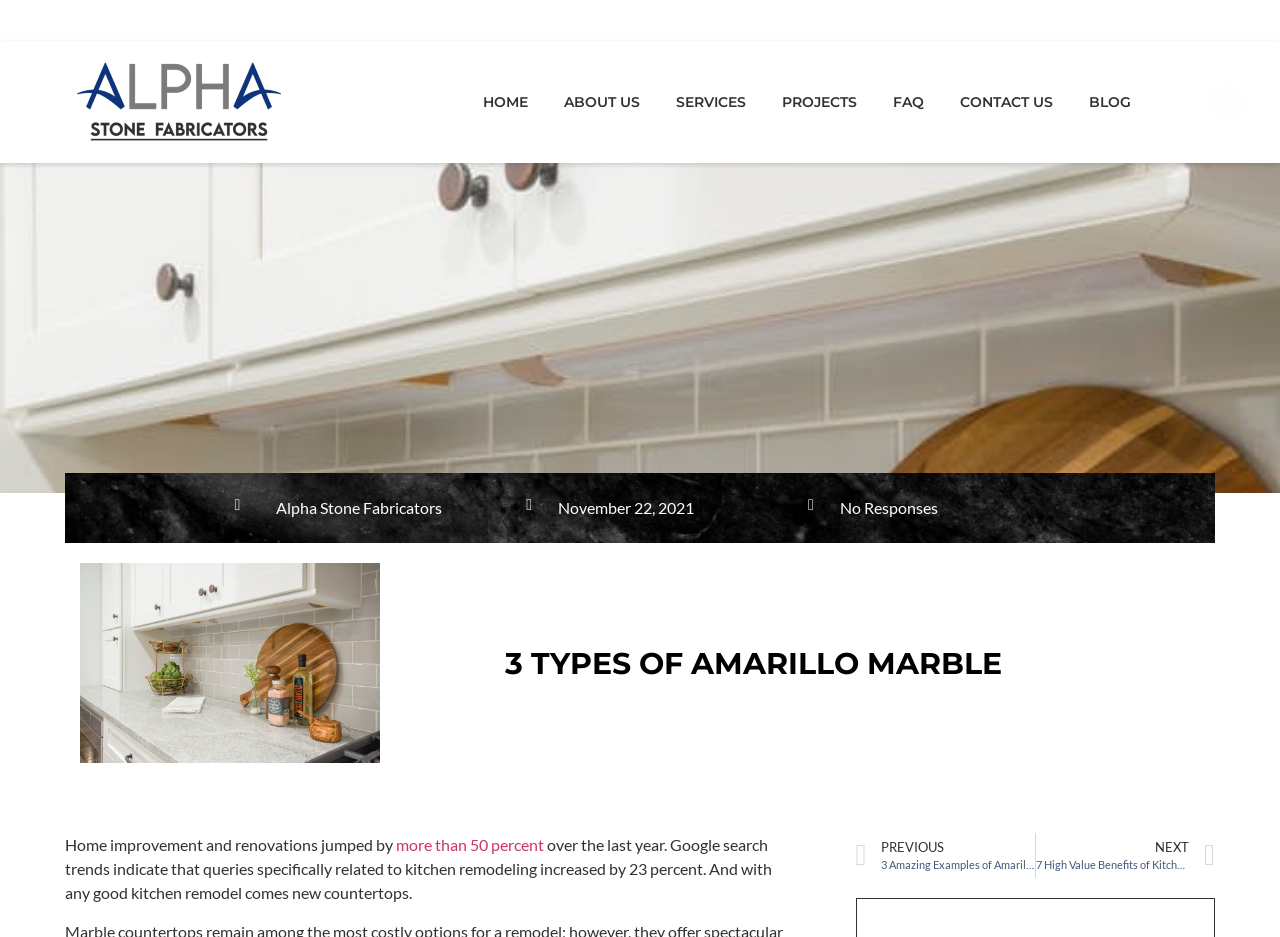Respond with a single word or phrase to the following question:
How many types of Amarillo marble are mentioned?

3